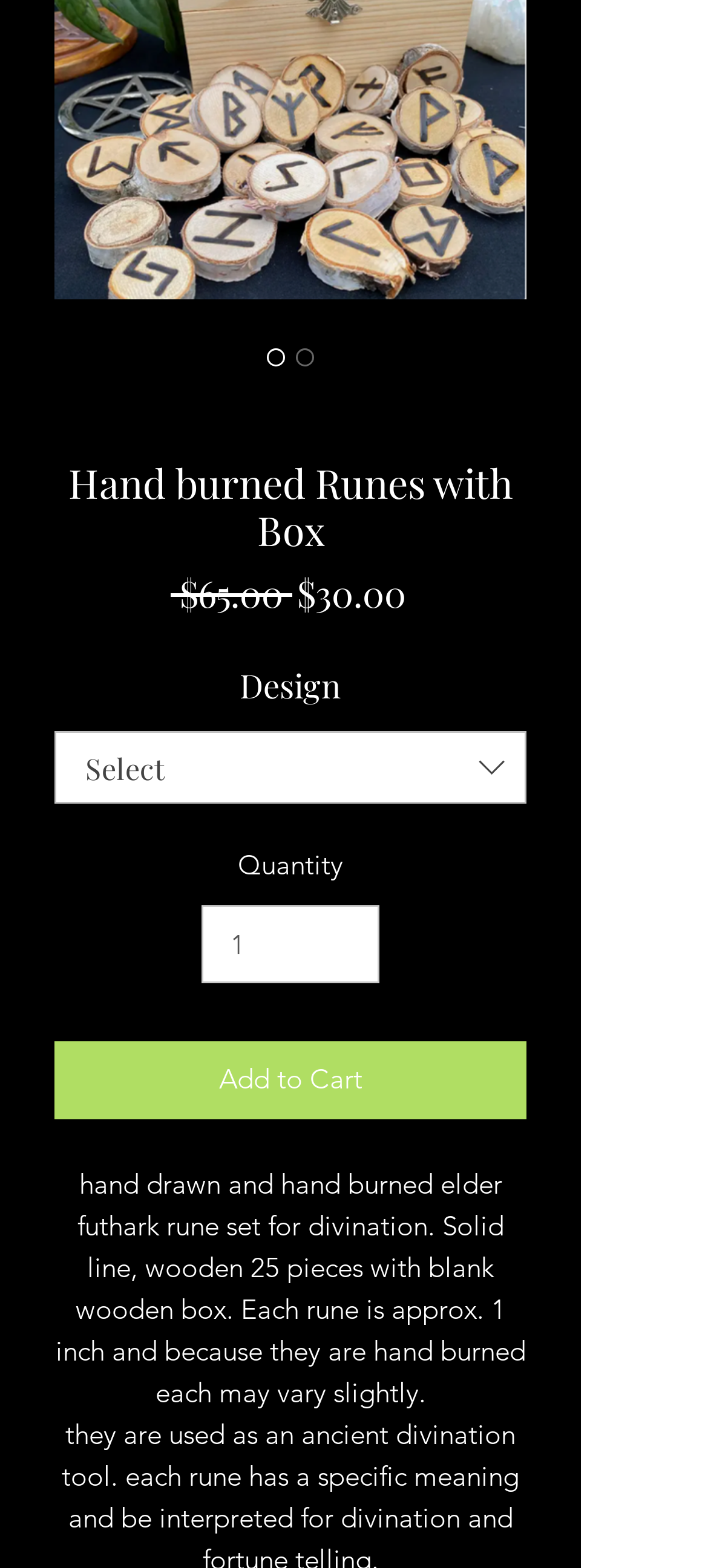Using the provided description: "Add to Cart", find the bounding box coordinates of the corresponding UI element. The output should be four float numbers between 0 and 1, in the format [left, top, right, bottom].

[0.077, 0.664, 0.744, 0.714]